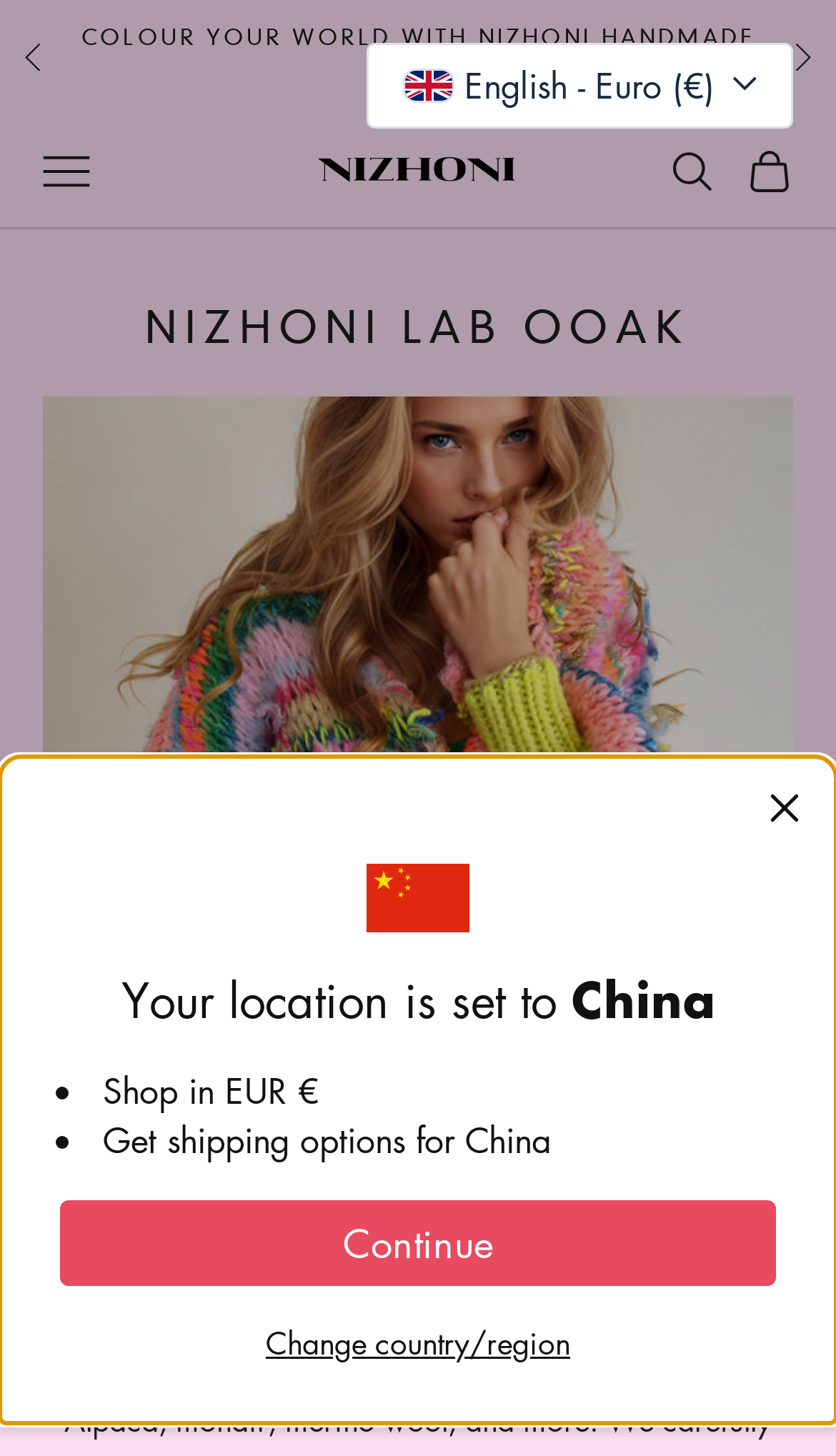Point out the bounding box coordinates of the section to click in order to follow this instruction: "read the post about Schoonhoven Silver Award".

None